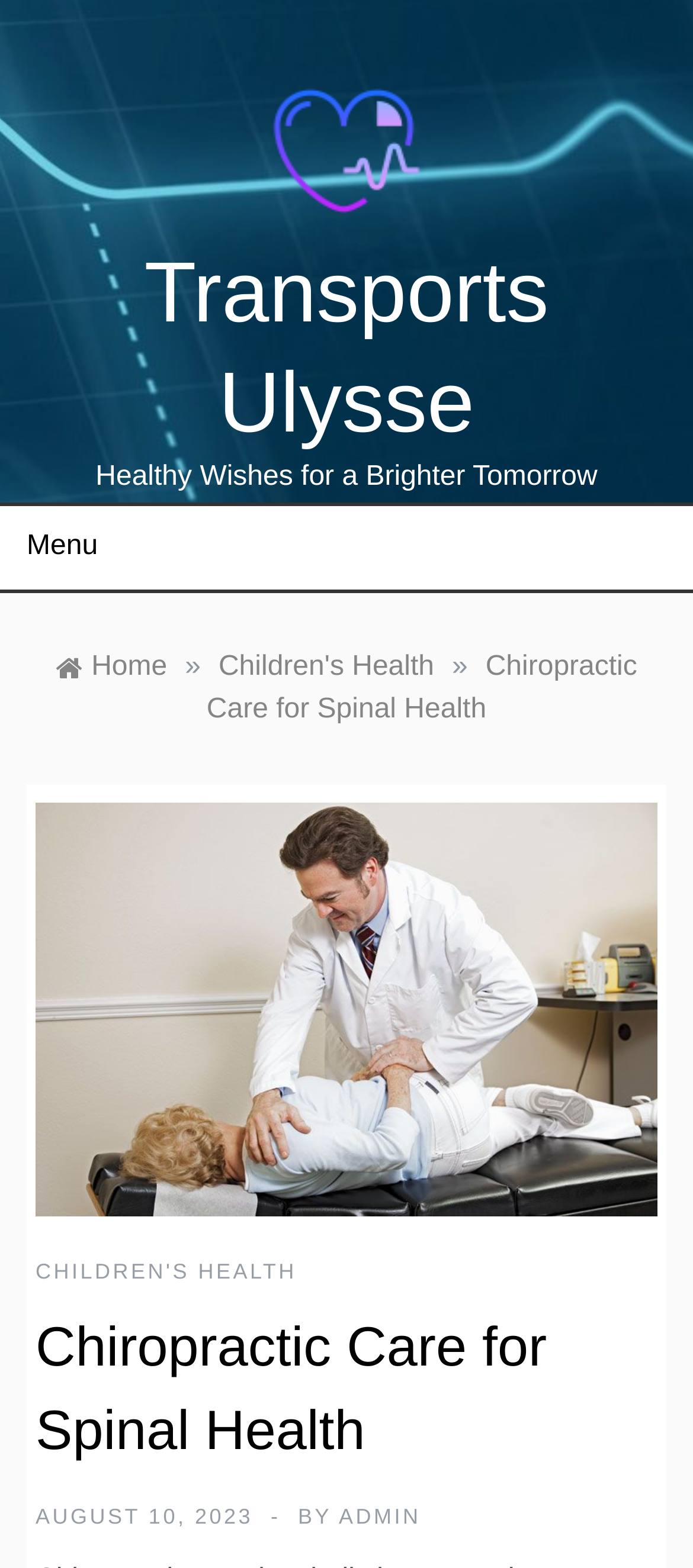Specify the bounding box coordinates of the element's area that should be clicked to execute the given instruction: "read chiropractic care for spinal health article". The coordinates should be four float numbers between 0 and 1, i.e., [left, top, right, bottom].

[0.298, 0.415, 0.919, 0.462]